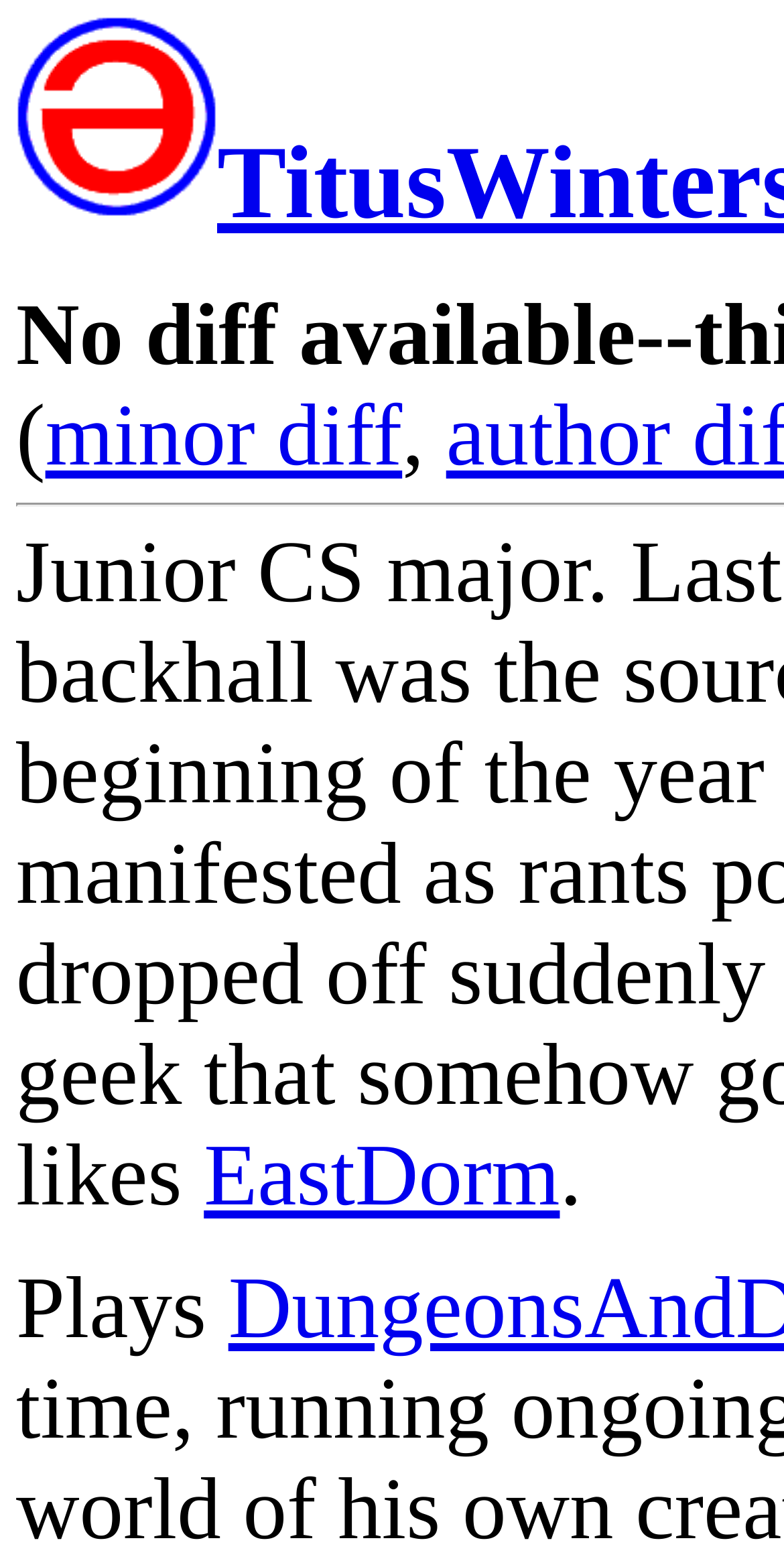Given the content of the image, can you provide a detailed answer to the question?
How many links are on the webpage?

There are three links on the webpage: 'Home', 'minor diff', and 'EastDorm'. These links are identified by their element types as 'link'.